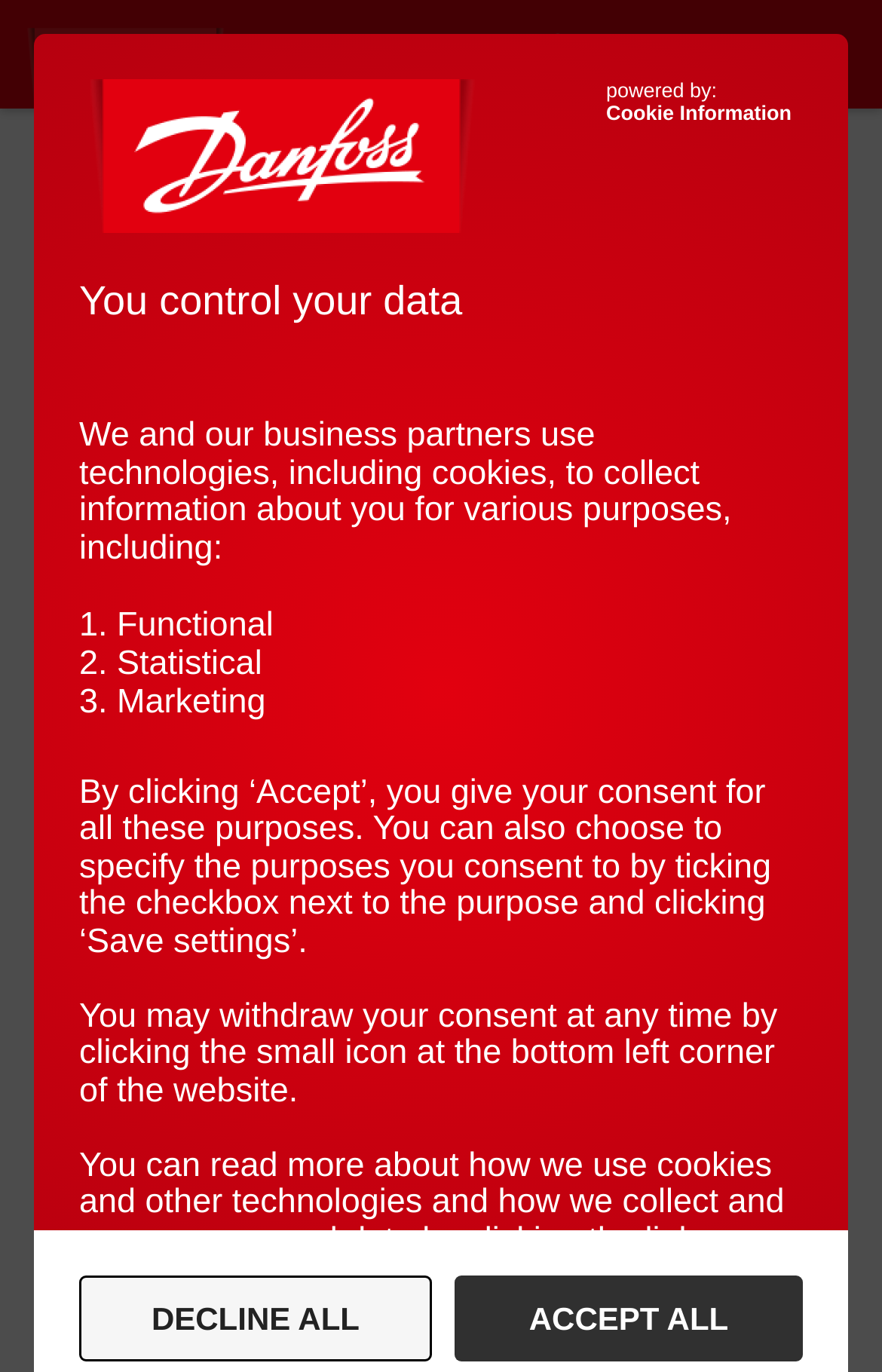Describe all visible elements and their arrangement on the webpage.

The webpage appears to be an article about how Danfoss and Trane Technologies are accelerating the delivery of critical components and goods for the COVID-19 vaccine. At the top left corner, there is a logo image and a "powered by" text, followed by a "Cookie Information" link. Below this, there is a heading "You control your data" and a paragraph of text explaining how the website uses technologies, including cookies, to collect information about users.

To the right of this text, there is a list of three items: "Functional", "Statistical", and "Marketing", each with a corresponding checkbox. Below this list, there is a paragraph of text explaining how users can consent to or decline the use of cookies and other technologies.

At the bottom left corner, there are two buttons: "Decline all" and "Accept all". The "Decline all" button is an alert with the text "DECLINE ALL", while the "Accept all" button has the text "ACCEPT ALL".

In the top navigation bar, there are several links, including "Danfoss", "Home page", "Service and support", "Case stories", and an "Open the searchbar" button. There is also an "Open the menu" button at the top right corner.

The main content of the webpage is an article with a heading "Cold Chains Can Save Lives: How Danfoss & Trane Technologies are Accelerating the Delivery of Critical Components & Goods for the COVID-19 Vaccine". Below the heading, there is a date "Thursday, July 21, 2022" and a large image of a "Super freezer" that takes up most of the page.